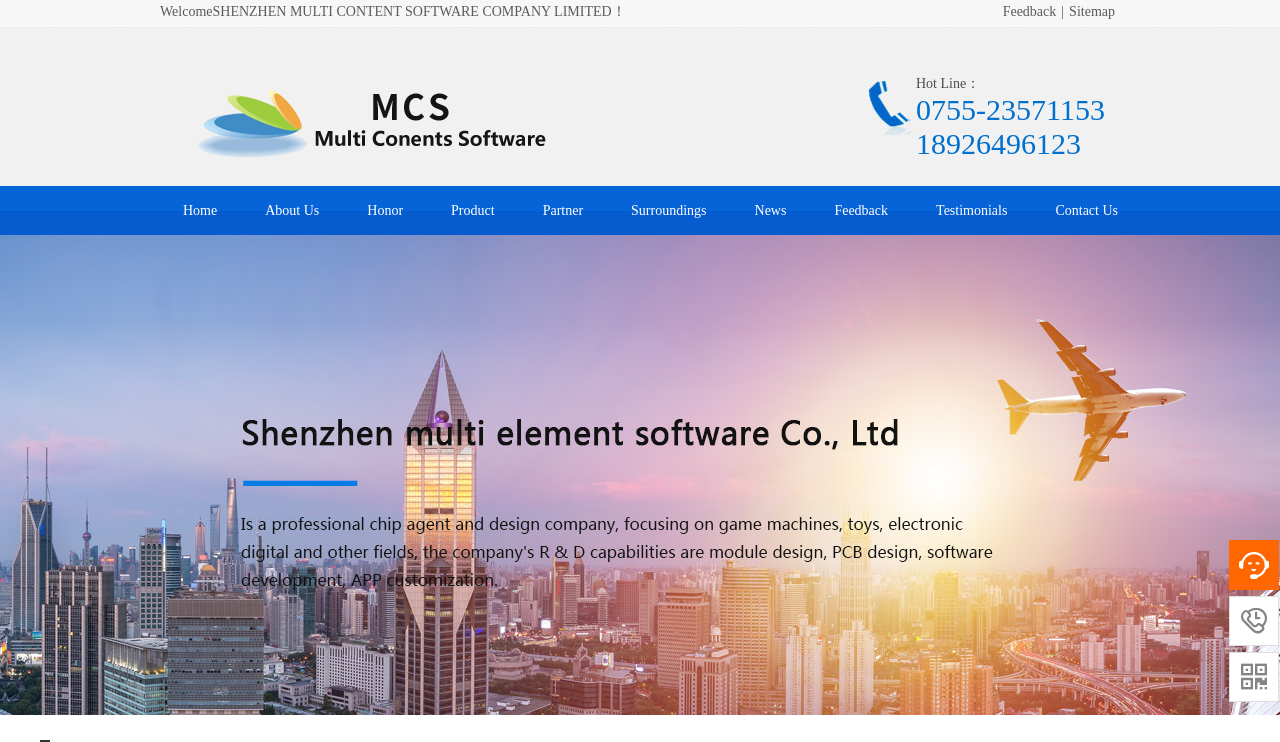What is the company name?
Answer with a single word or phrase, using the screenshot for reference.

SHENZHEN MULTI CONTENT SOFTWARE COMPANY LIMITED